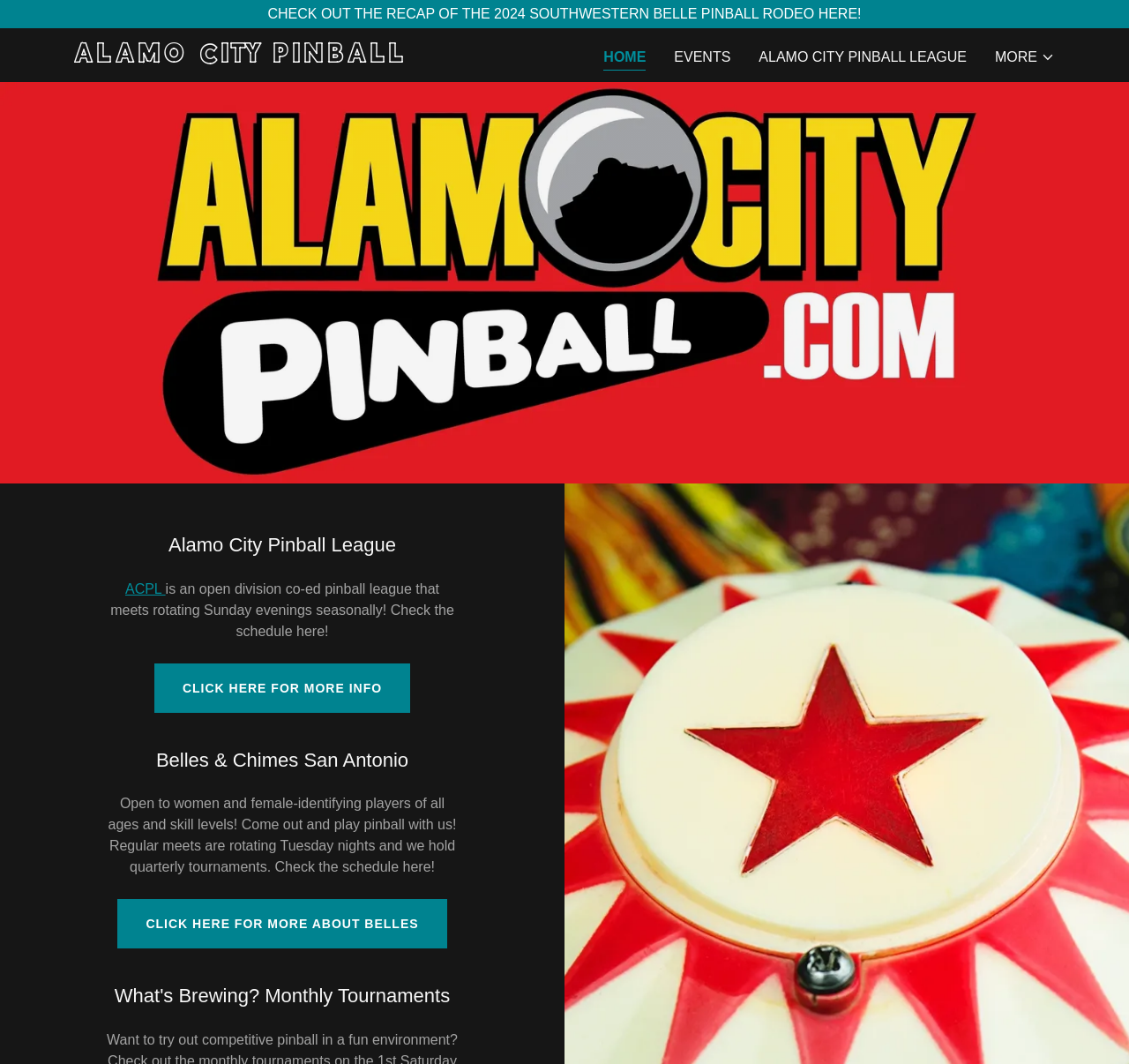Provide the bounding box coordinates of the HTML element described by the text: "More". The coordinates should be in the format [left, top, right, bottom] with values between 0 and 1.

[0.881, 0.044, 0.934, 0.064]